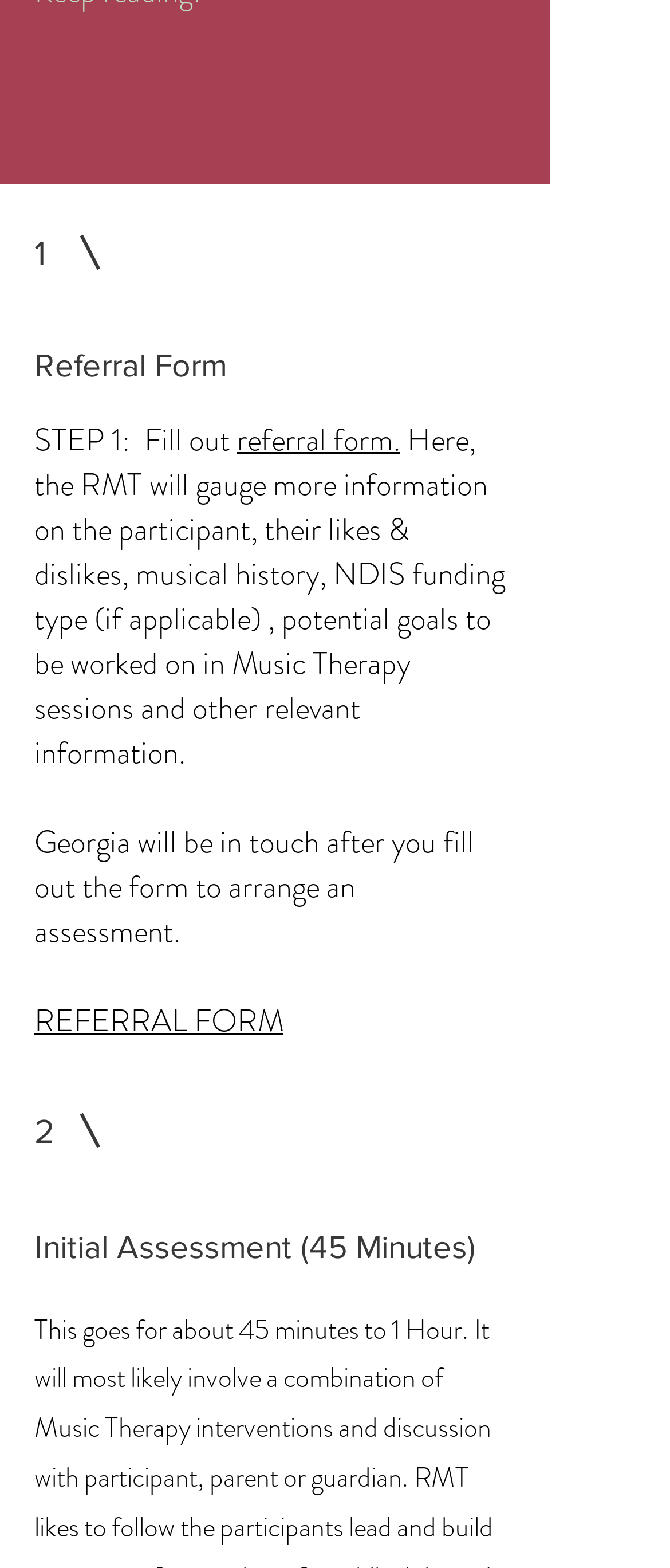What is the first step in the referral process?
Kindly offer a detailed explanation using the data available in the image.

The webpage instructs the user to fill out the referral form, which is the first step in the referral process. This is indicated by the text 'STEP 1: Fill out' followed by a link to the referral form.